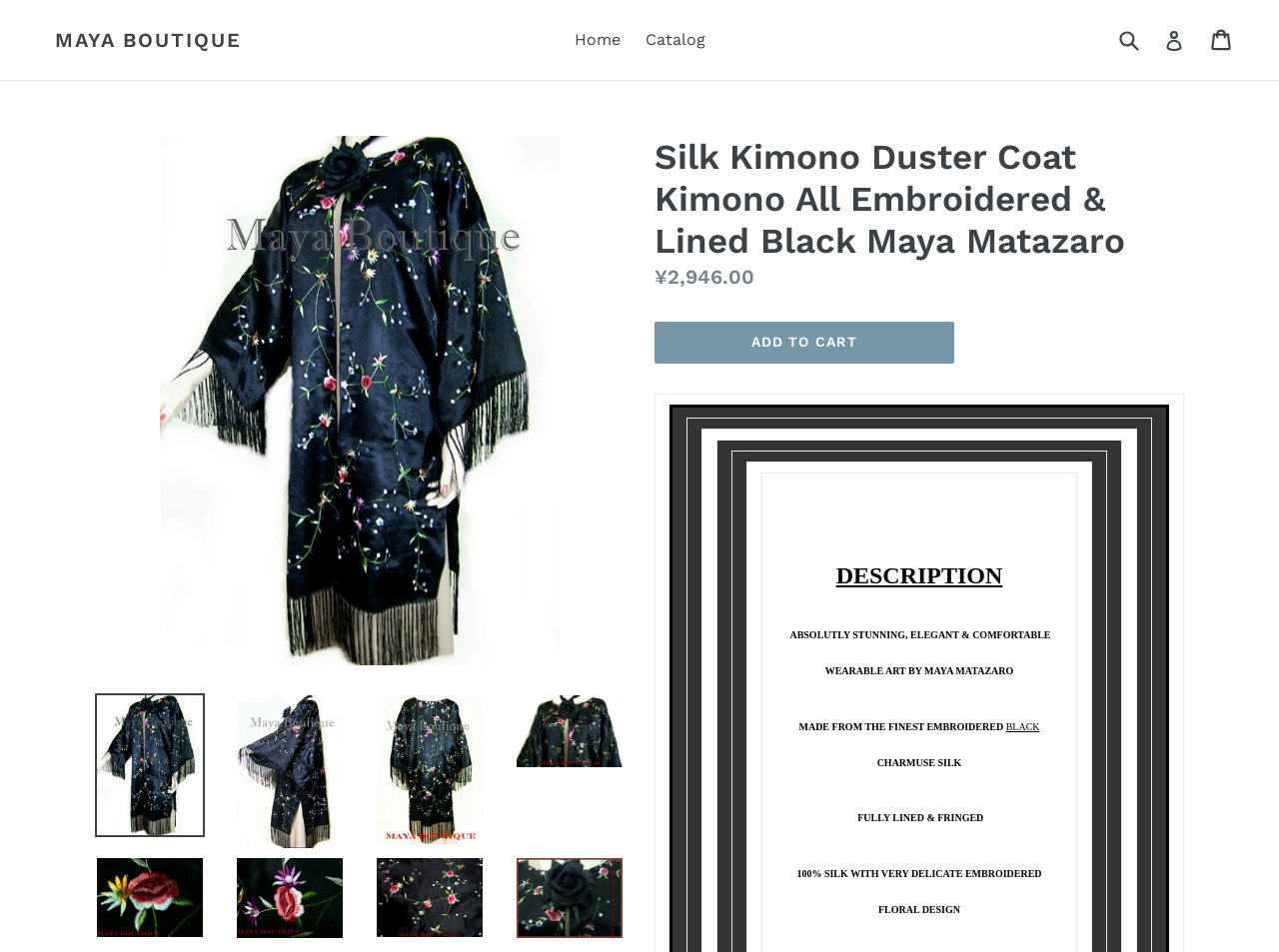Pinpoint the bounding box coordinates of the element to be clicked to execute the instruction: "Add the Silk Kimono Duster Coat to cart".

[0.512, 0.338, 0.746, 0.382]